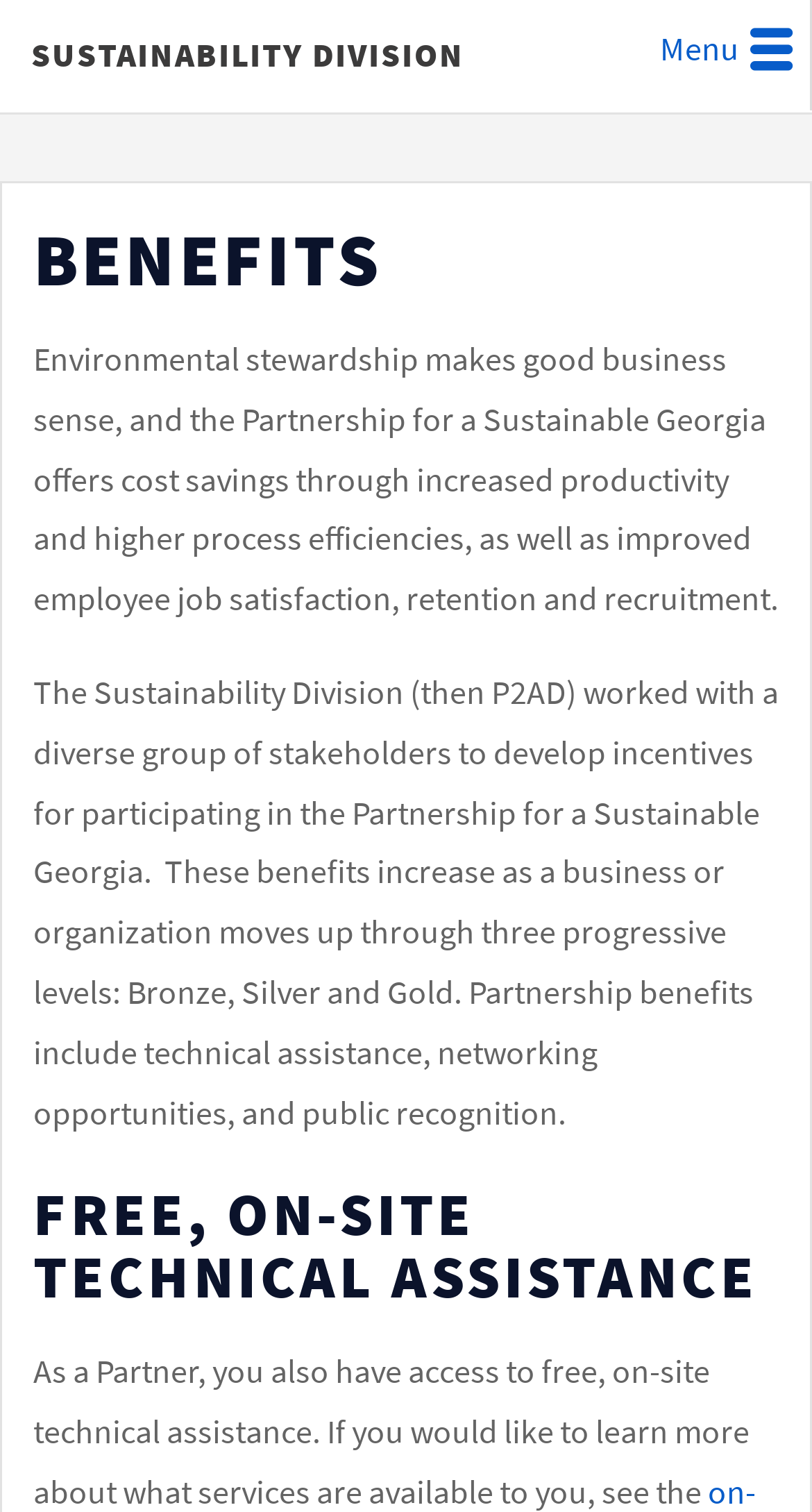What is the purpose of the Sustainability Division?
Please give a detailed and elaborate explanation in response to the question.

Based on the webpage content, it appears that the Sustainability Division is focused on environmental stewardship, which makes good business sense and offers various benefits to partners.